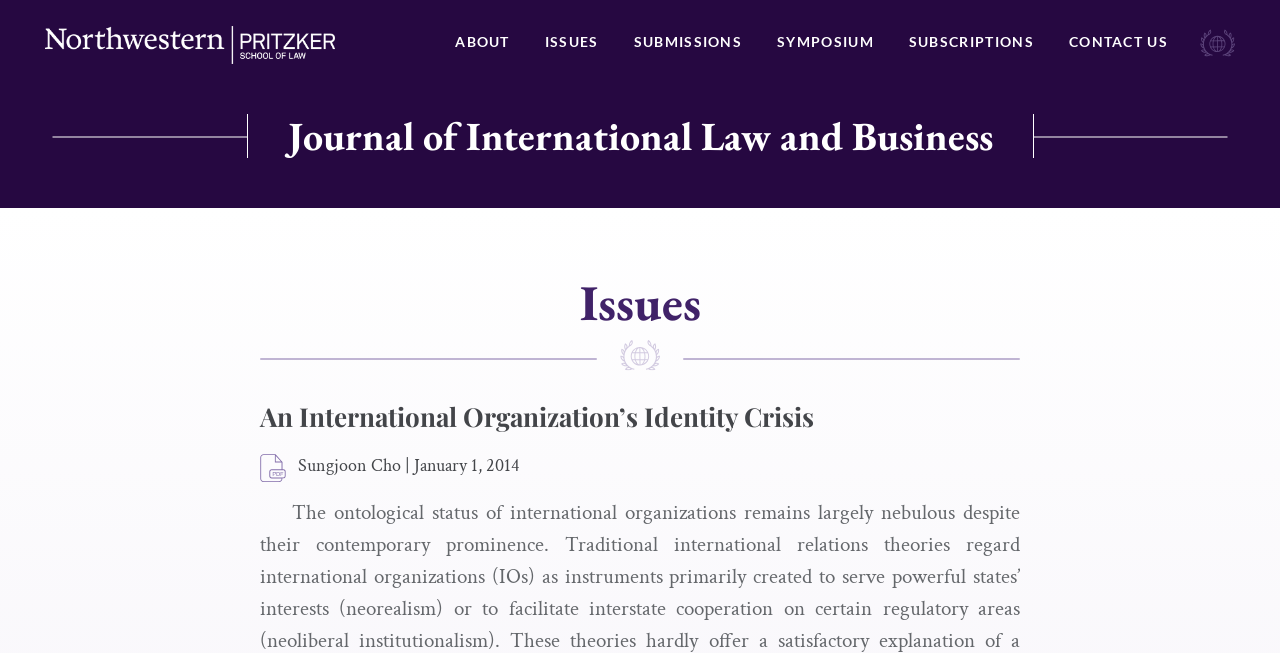Write an elaborate caption that captures the essence of the webpage.

The webpage appears to be an article page from the Journal of International Law and Business. At the top left, there is a link to the Northwestern Pritzker School of Law, accompanied by a small image of the school's logo. To the right of this, there are several links to different sections of the journal, including ABOUT, ISSUES, SUBMISSIONS, SYMPOSIUM, and SUBSCRIPTIONS, followed by a link to CONTACT US.

Below these links, there is a larger link to the Journal of International Law and Business, which takes up most of the width of the page. Above the article title, there is a heading that reads "Issues". 

The article title, "An International Organization’s Identity Crisis", is prominently displayed in a large font, with a smaller image to the left of it. Below the title, there is a link to the article itself, accompanied by a small image. The author's name, Sungjoon Cho, is displayed to the right of the link, followed by a vertical bar and the publication date, January 1, 2014.

There are two other images on the page, one above the article title and another below the links to the journal sections, but they do not have any descriptive text.